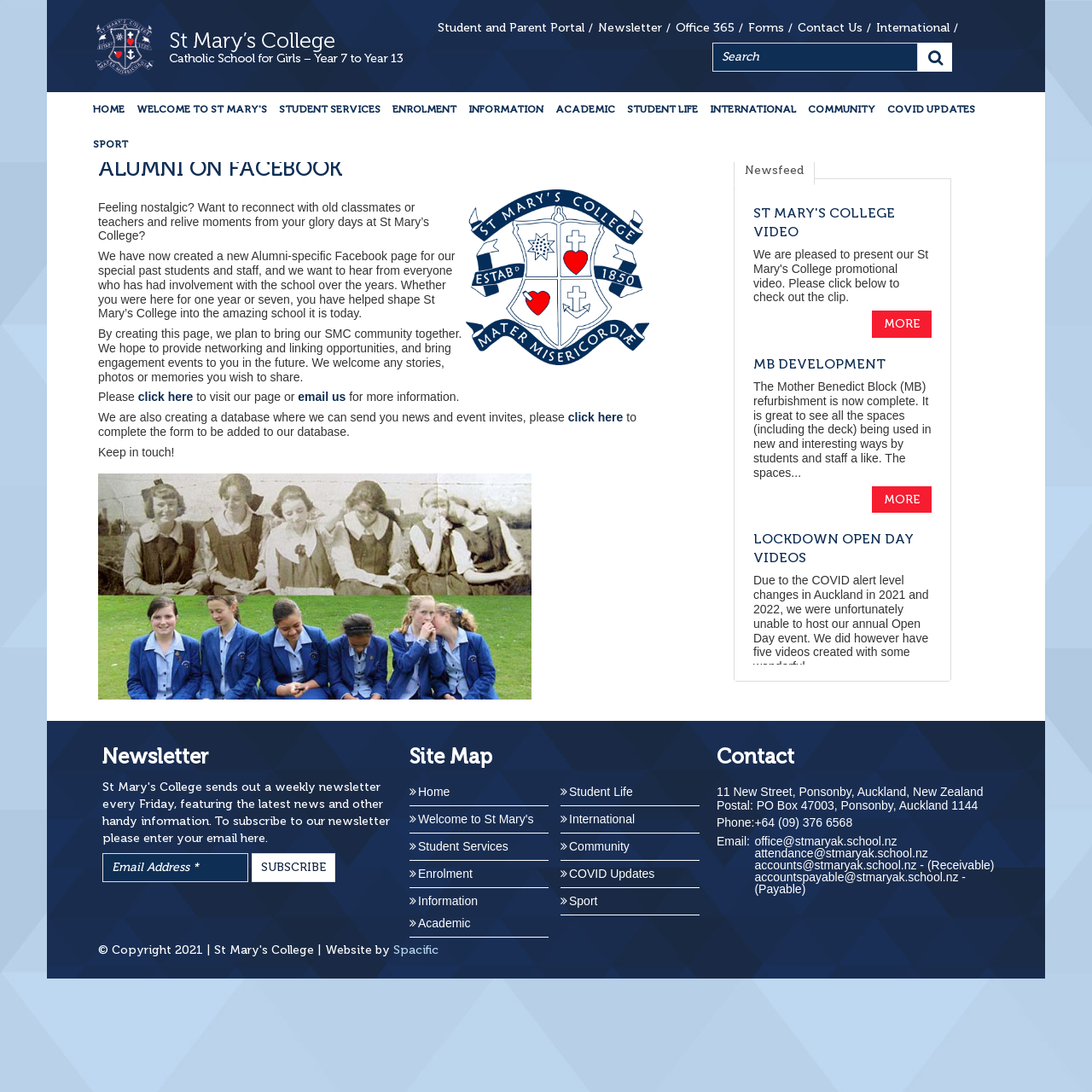Please determine the bounding box coordinates of the element's region to click for the following instruction: "Search for something".

[0.653, 0.039, 0.841, 0.066]